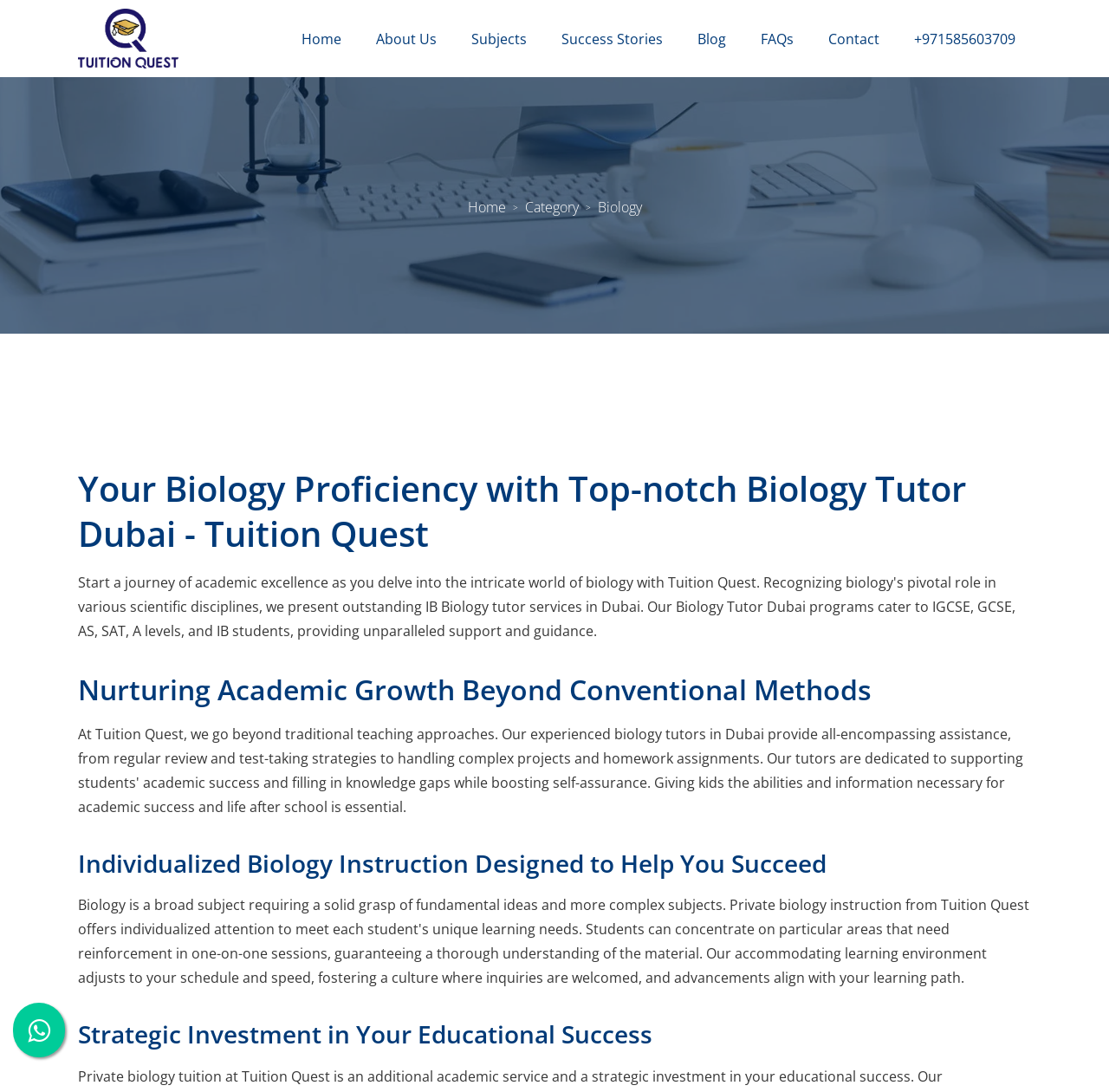Can you specify the bounding box coordinates for the region that should be clicked to fulfill this instruction: "View subjects".

[0.417, 0.019, 0.483, 0.052]